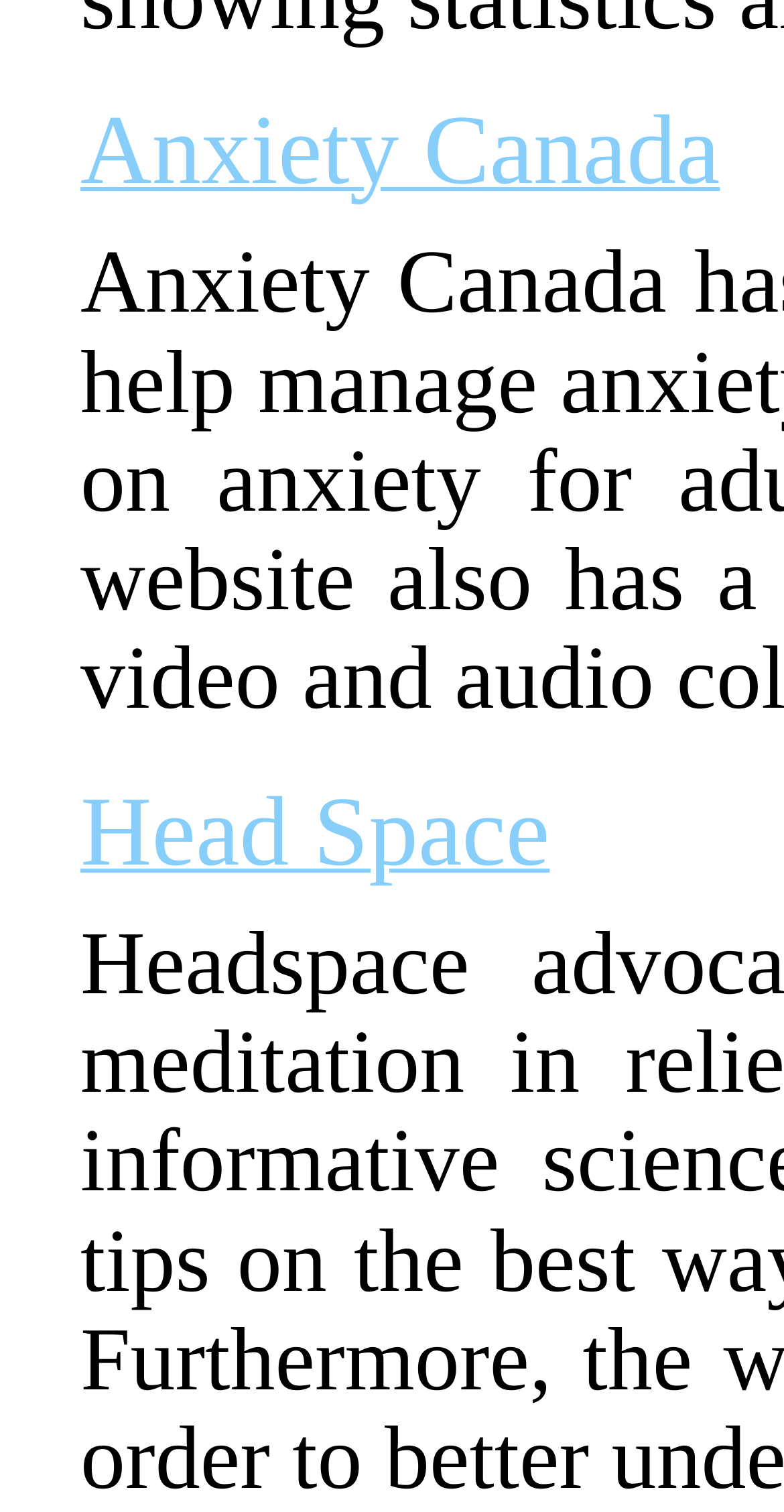Bounding box coordinates are specified in the format (top-left x, top-left y, bottom-right x, bottom-right y). All values are floating point numbers bounded between 0 and 1. Please provide the bounding box coordinate of the region this sentence describes: Anxiety Canada

[0.103, 0.089, 0.918, 0.129]